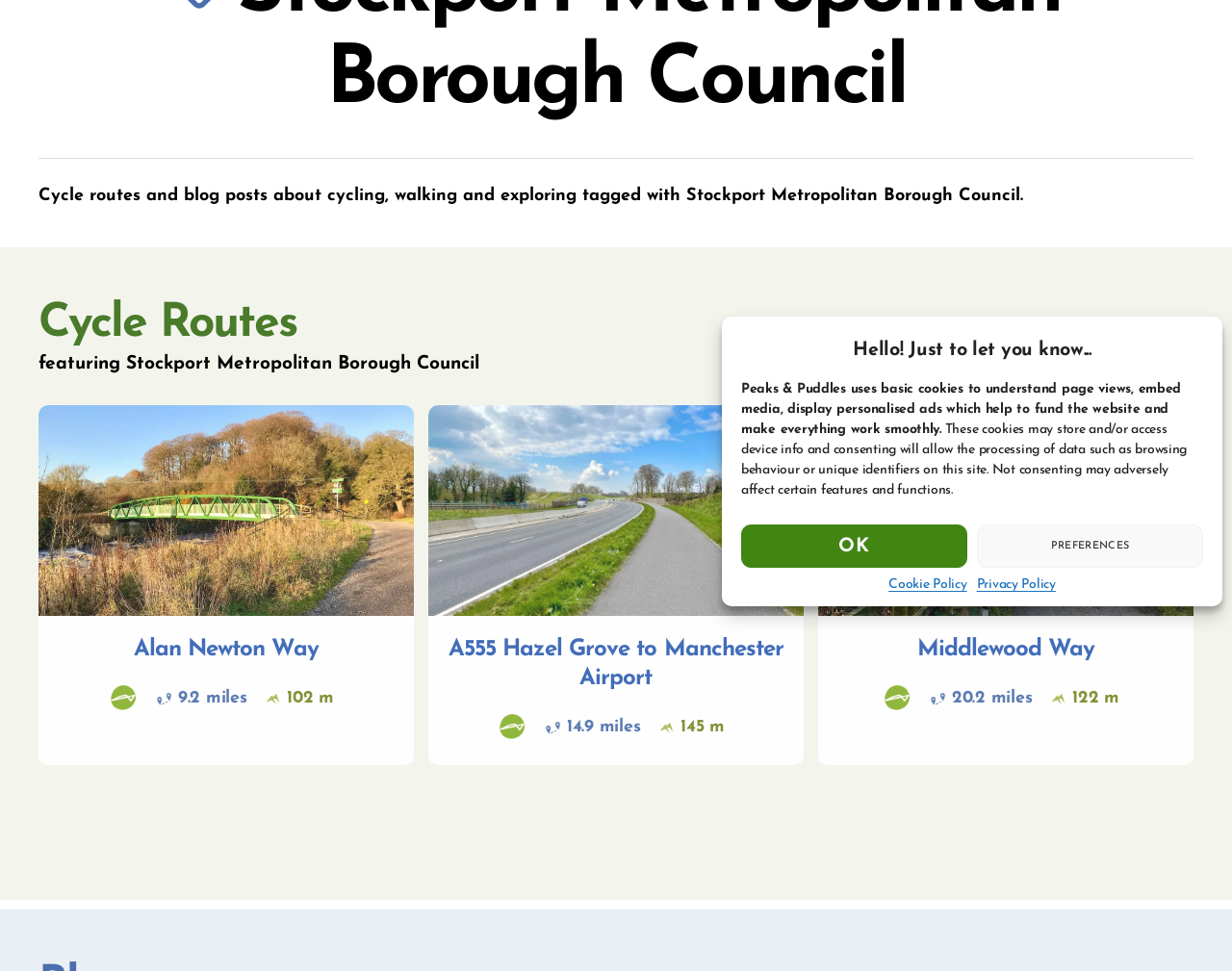From the webpage screenshot, identify the region described by Privacy Policy. Provide the bounding box coordinates as (top-left x, top-left y, bottom-right x, bottom-right y), with each value being a floating point number between 0 and 1.

[0.793, 0.595, 0.857, 0.61]